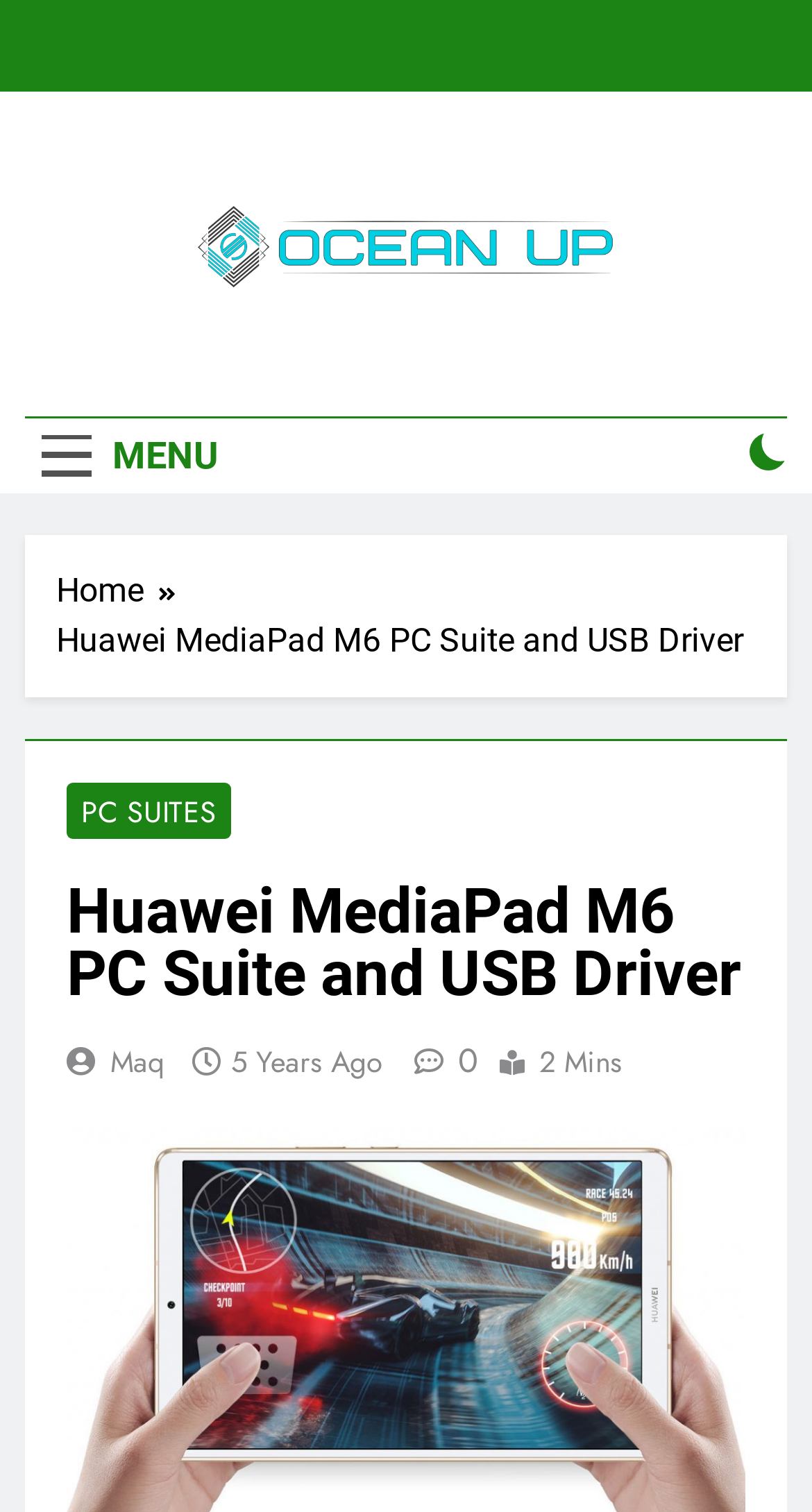Summarize the webpage with a detailed and informative caption.

The webpage appears to be a blog post or article about Huawei MediaPad M6 PC Suite and USB Driver. At the top left of the page, there is a logo and a link to "Oceanup.com" with an accompanying image. Next to it, there is a link to "Oceanup.Com" and a static text describing the website as a source for "Latest Tech News, How-To Guides, Save Games, App Downloads And More".

On the top right, there is a "MENU" button and an unchecked checkbox. Below the top section, there is a navigation bar with breadcrumbs, showing the current page's location as "Home > Huawei MediaPad M6 PC Suite and USB Driver". The title of the page, "Huawei MediaPad M6 PC Suite and USB Driver", is displayed prominently in the middle of the page.

Under the title, there are several links and a heading with the same title. The links include "PC SUITES", "Maq", "5 Years Ago" with a timestamp, and an icon represented by "\uf4ad0". There is also a static text indicating that the article was posted "2 Mins" ago.